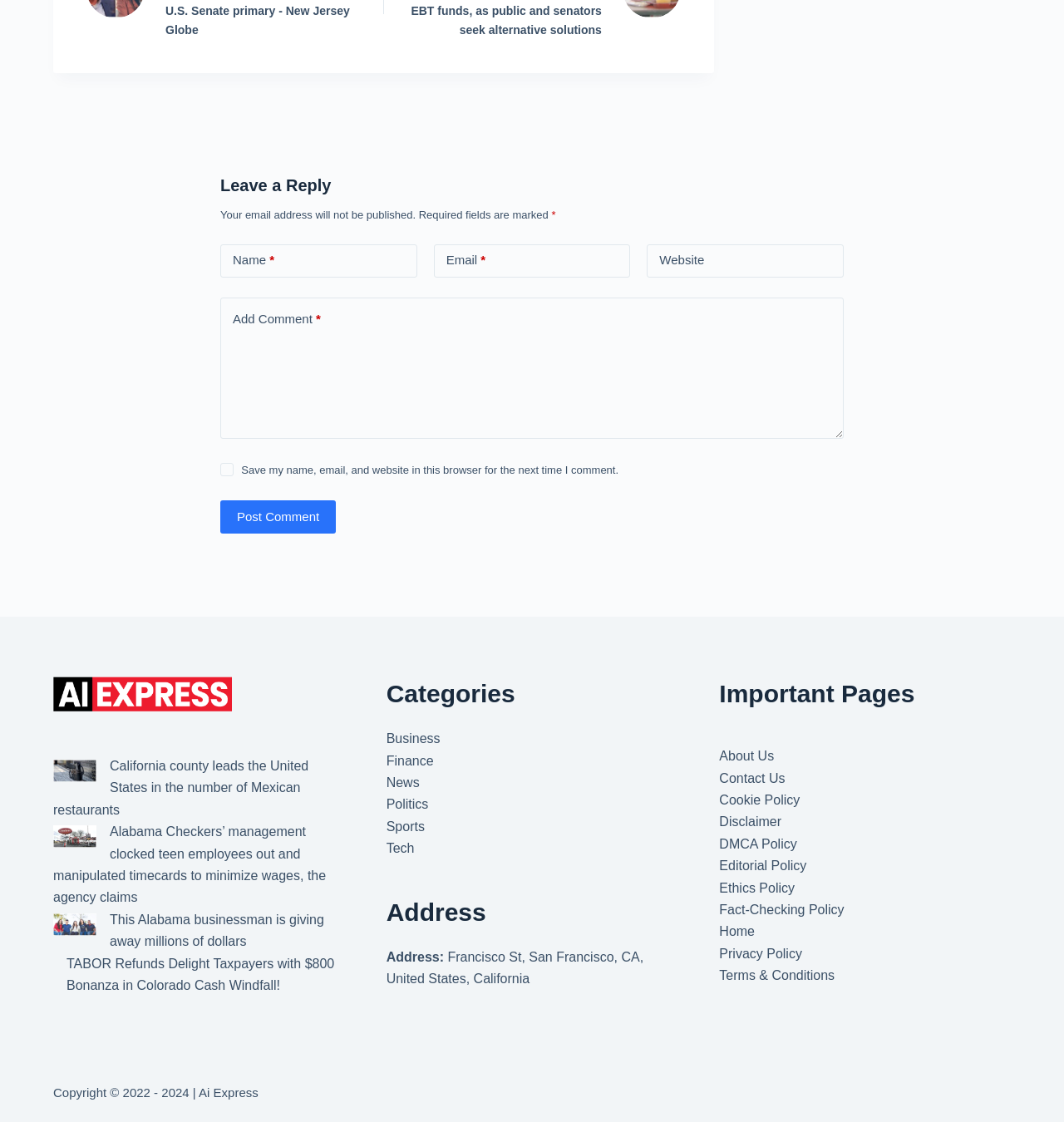Find the bounding box of the UI element described as follows: "Tech".

[0.363, 0.75, 0.389, 0.762]